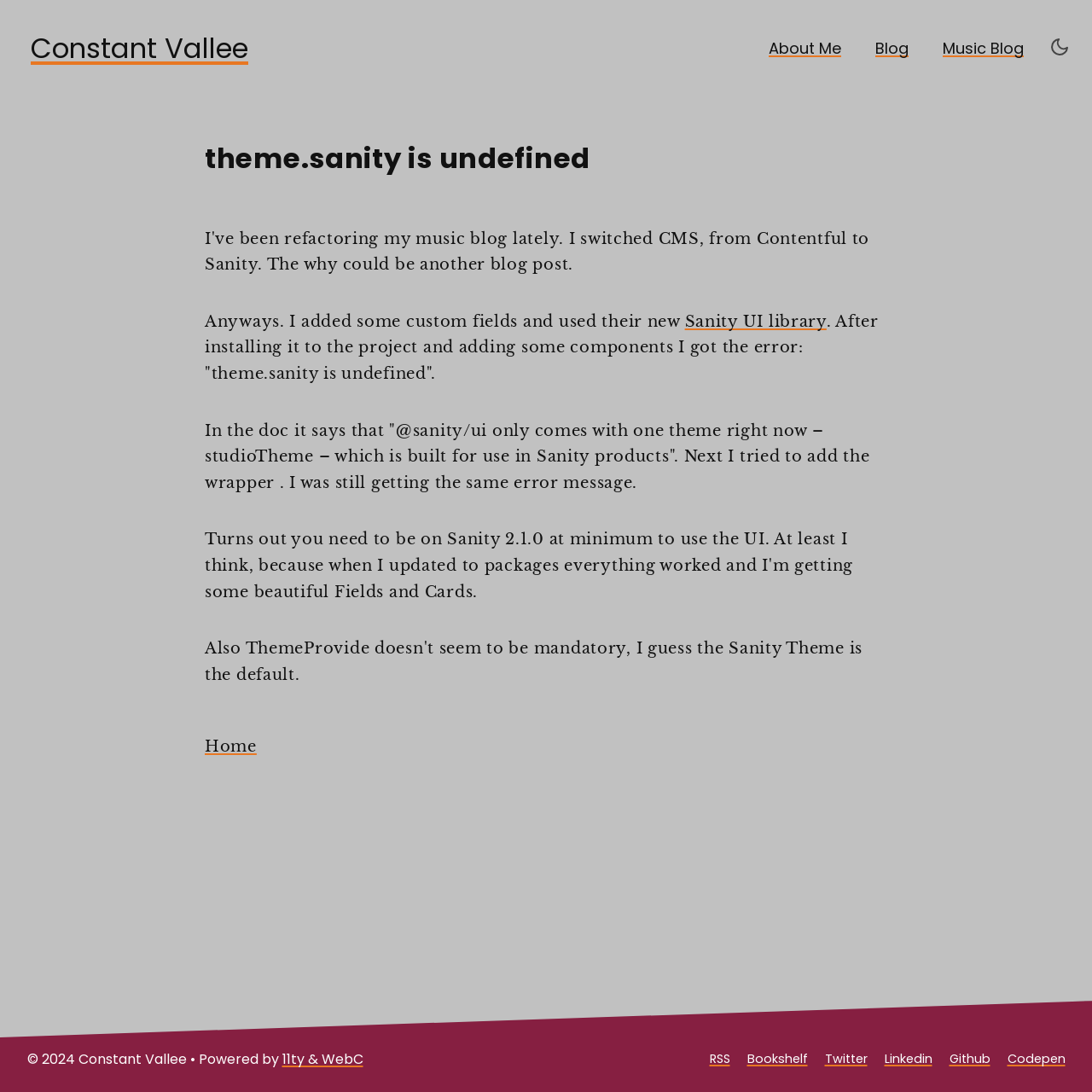Answer in one word or a short phrase: 
What is the name of the library mentioned in the webpage?

Sanity UI library